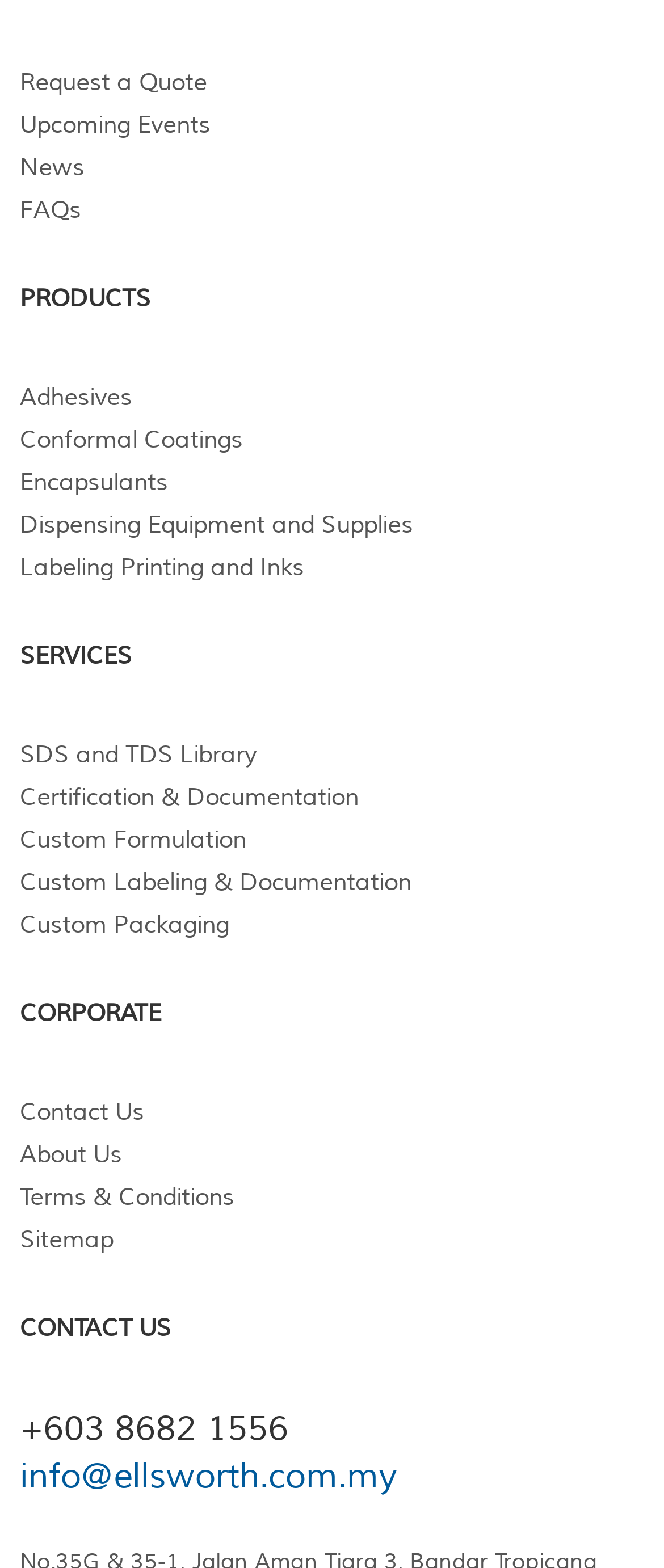Please locate the bounding box coordinates for the element that should be clicked to achieve the following instruction: "Request a quote". Ensure the coordinates are given as four float numbers between 0 and 1, i.e., [left, top, right, bottom].

[0.03, 0.039, 0.97, 0.066]